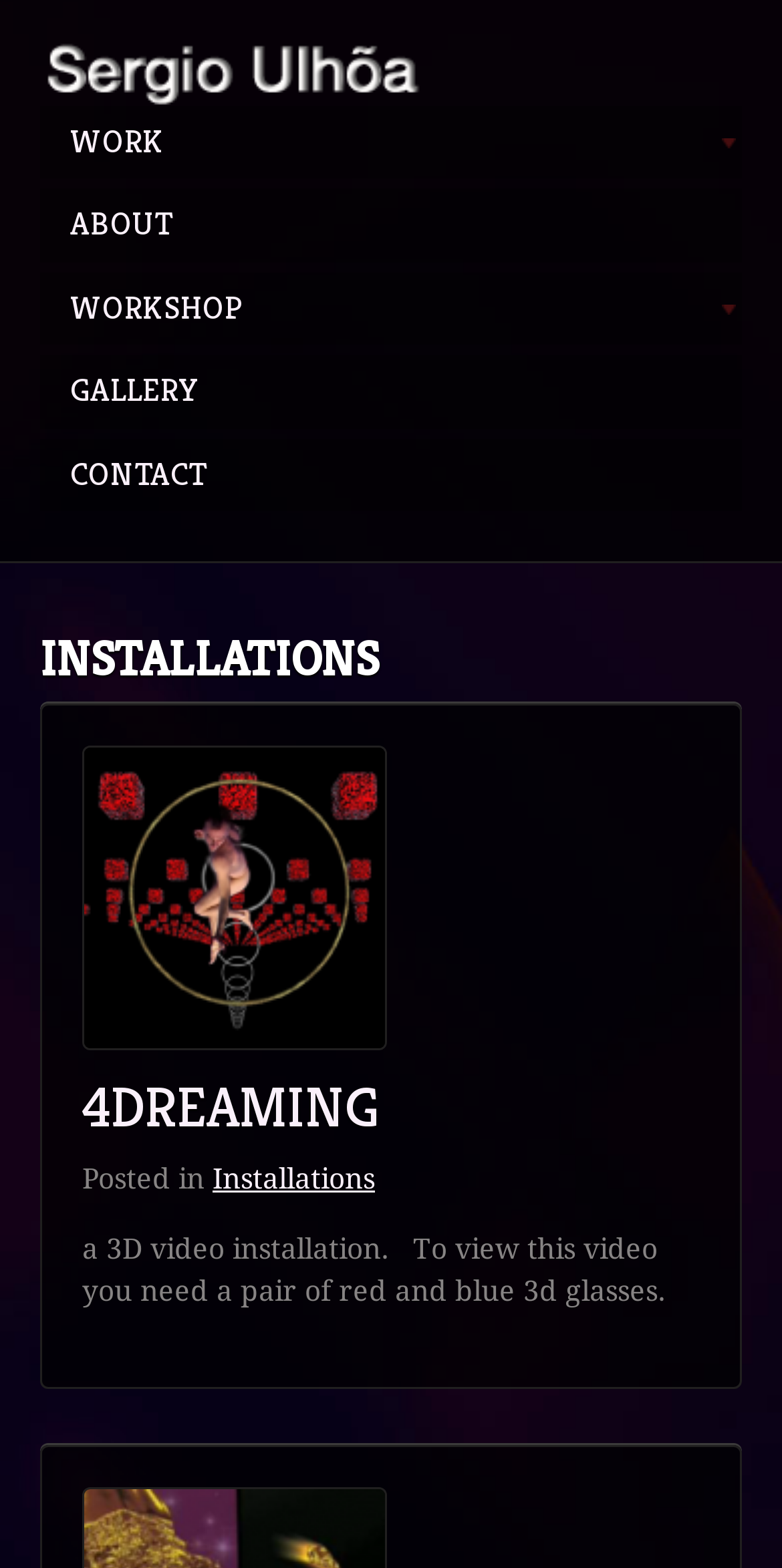Illustrate the webpage thoroughly, mentioning all important details.

The webpage is about Sergio Ulhoa's installations, with a focus on a specific installation called "4Dreaming". At the top left of the page, there is a link to Sergio Ulhoa's profile, accompanied by an image. Below this, there is a navigation menu with links to "WORK", "ABOUT", "WORKSHOP", "GALLERY", and "CONTACT".

The main content of the page is an article about the "4Dreaming" installation, which is located below the navigation menu. The article features an image of the installation on the left side, taking up about half of the page's width. To the right of the image, there is a heading that reads "4DREAMING", which is also a link to the installation's page. Below the heading, there is a paragraph of text that describes the installation, stating that it is a 3D video installation that requires red and blue 3D glasses to view.

Above the article, there is a header that reads "INSTALLATIONS", which is centered at the top of the main content area. The "4Dreaming" installation is categorized under "Installations", as indicated by a link below the heading.